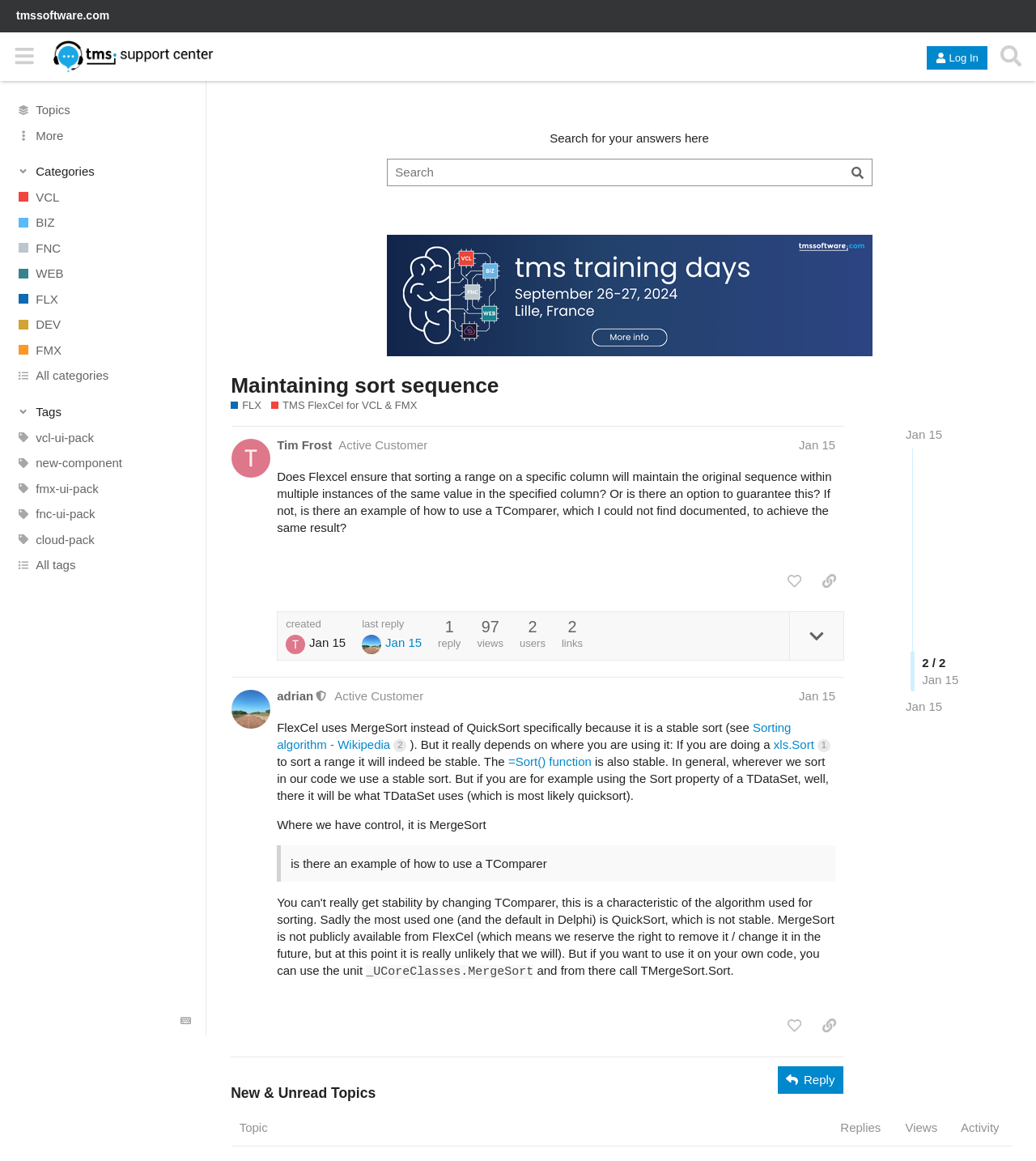Locate the bounding box coordinates of the area that needs to be clicked to fulfill the following instruction: "View the post by Tim Frost". The coordinates should be in the format of four float numbers between 0 and 1, namely [left, top, right, bottom].

[0.224, 0.366, 0.863, 0.583]